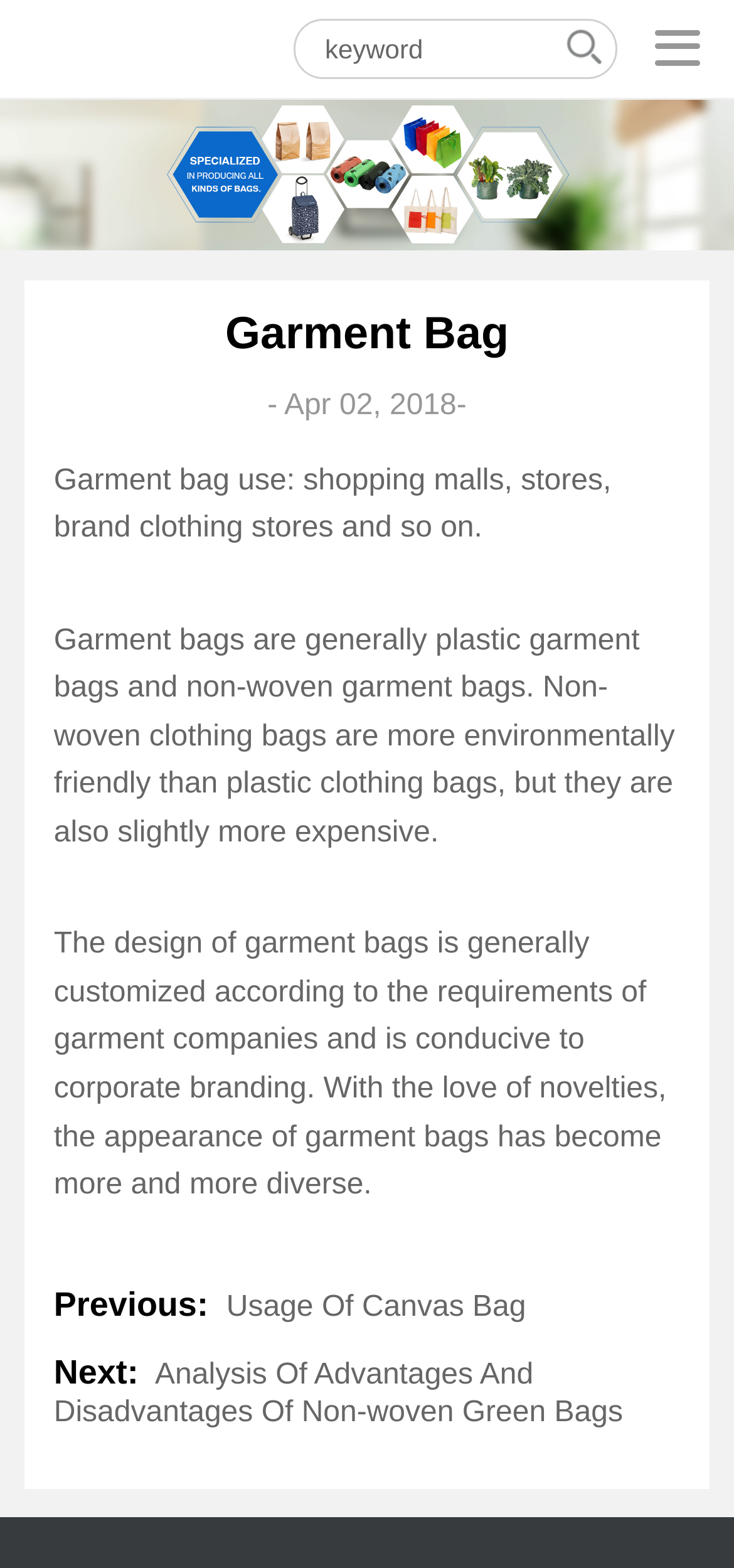What is the purpose of the garment bag?
Based on the visual information, provide a detailed and comprehensive answer.

Based on the text in the article section, it is mentioned that 'Garment bag use: shopping malls, stores, brand clothing stores and so on.' This indicates that the garment bag is used in these types of settings.